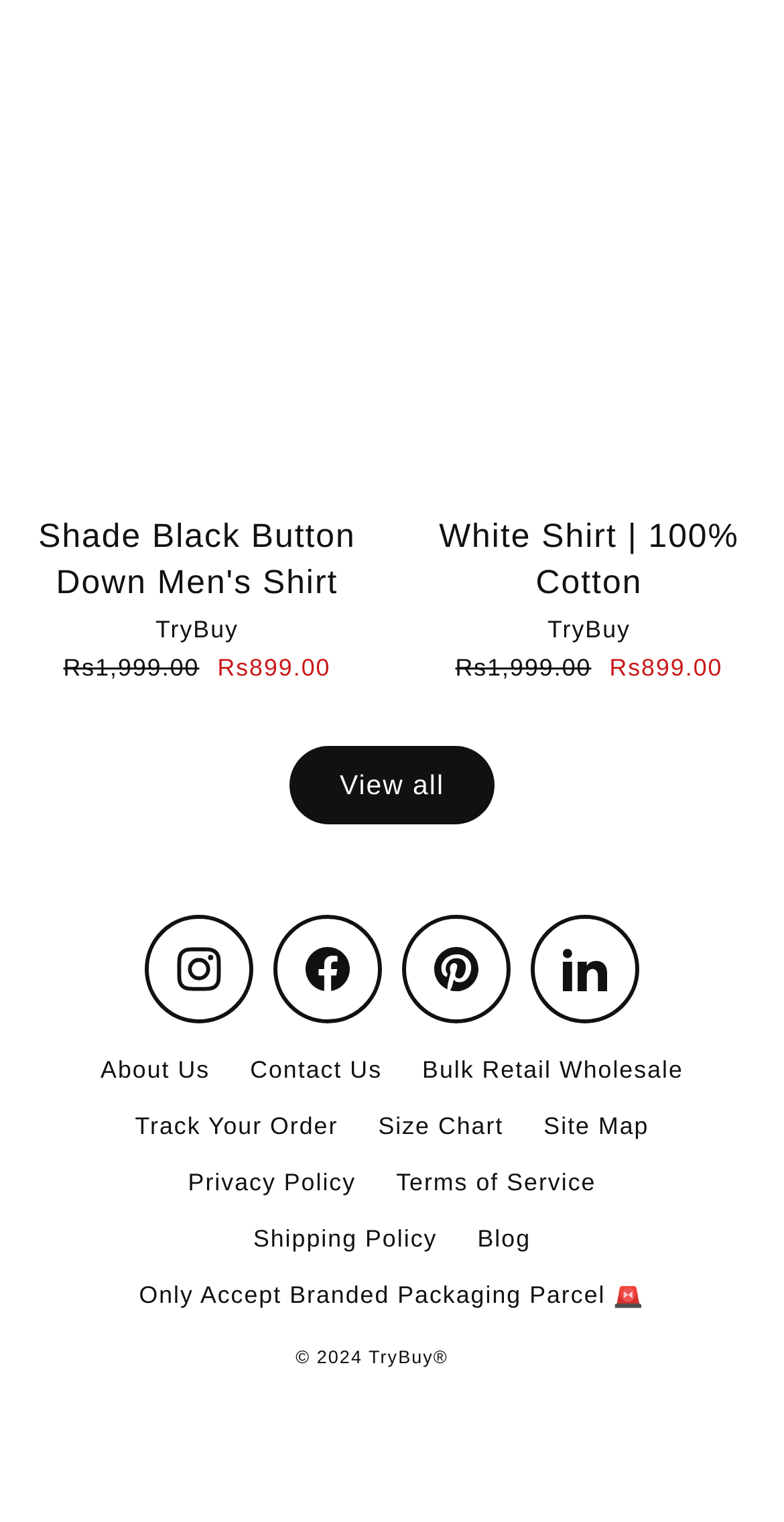Extract the bounding box coordinates of the UI element described: "Top of Form". Provide the coordinates in the format [left, top, right, bottom] with values ranging from 0 to 1.

None